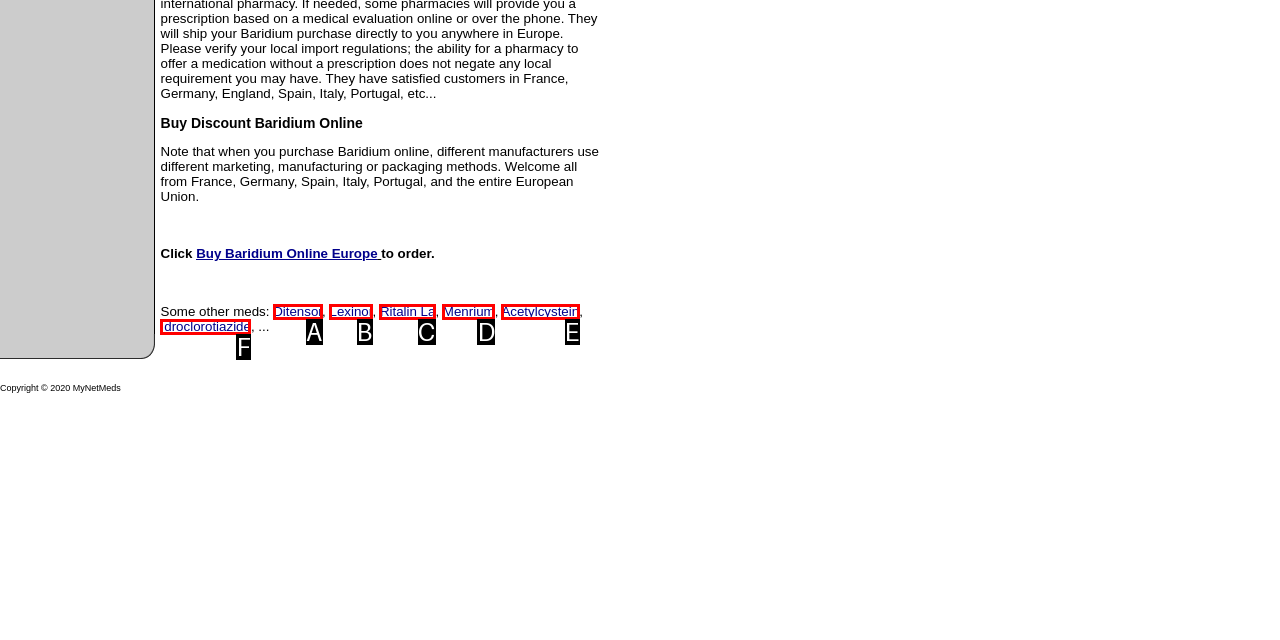Find the option that matches this description: Ritalin La
Provide the matching option's letter directly.

C